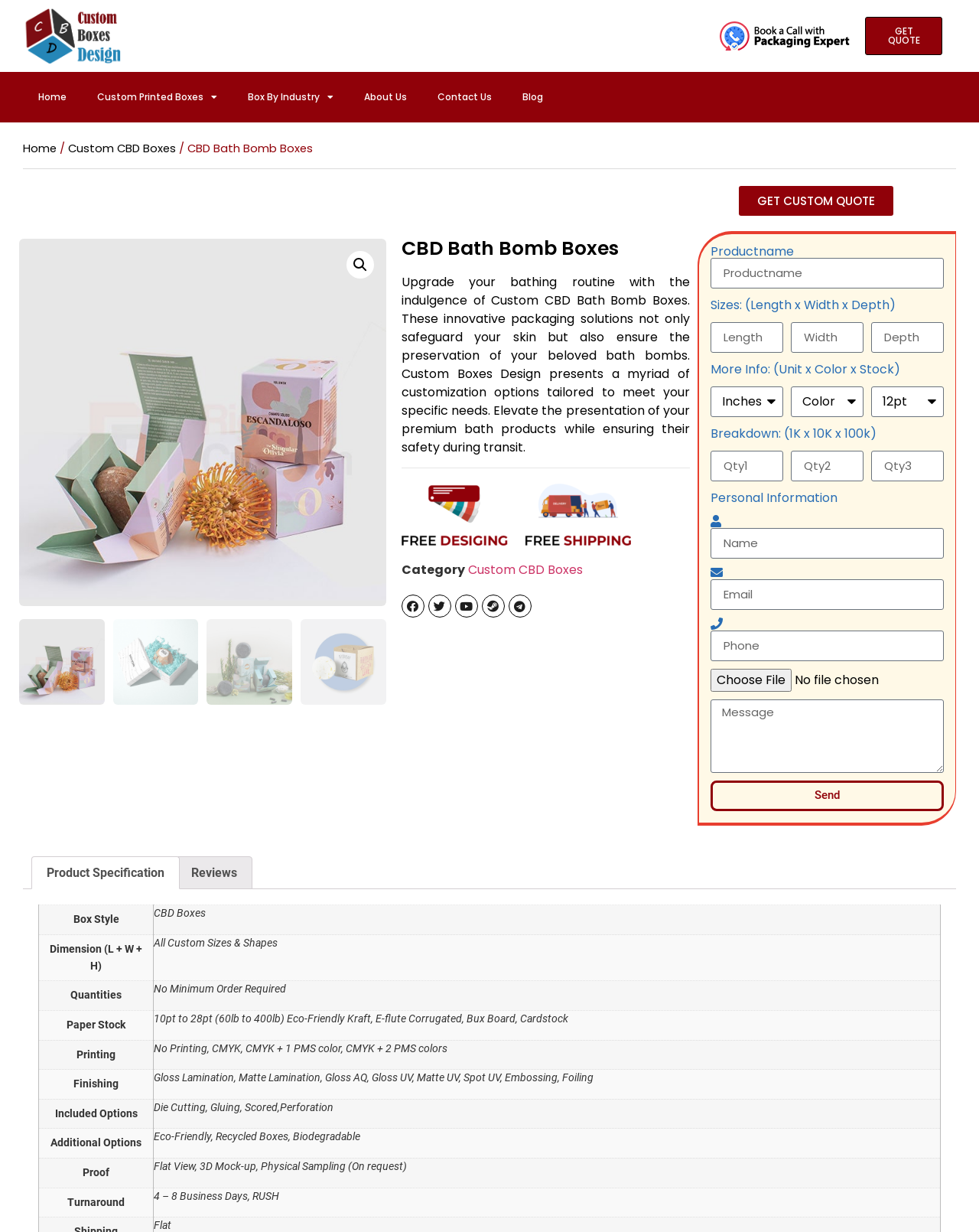Locate the bounding box coordinates of the clickable element to fulfill the following instruction: "Send a message". Provide the coordinates as four float numbers between 0 and 1 in the format [left, top, right, bottom].

[0.726, 0.633, 0.964, 0.658]